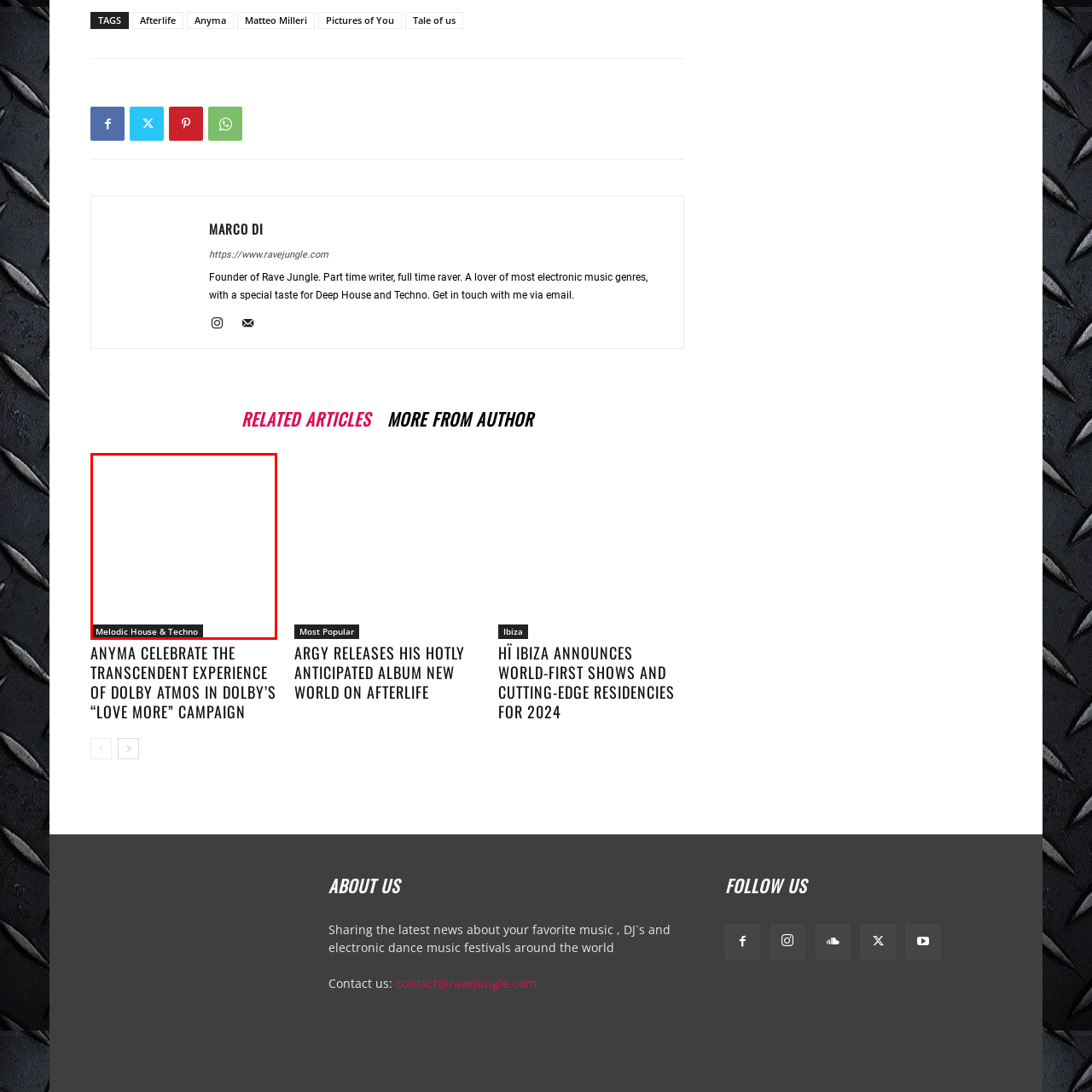Focus your attention on the picture enclosed within the red border and formulate a detailed answer to the question below, using the image as your primary reference: 
What type of music fans are likely to be appealed to?

The context of the webpage suggests a connection to related articles or content focusing on music, particularly in the realms of melodic house and techno, which implies that fans of electronic dance music are likely to be appealed to.